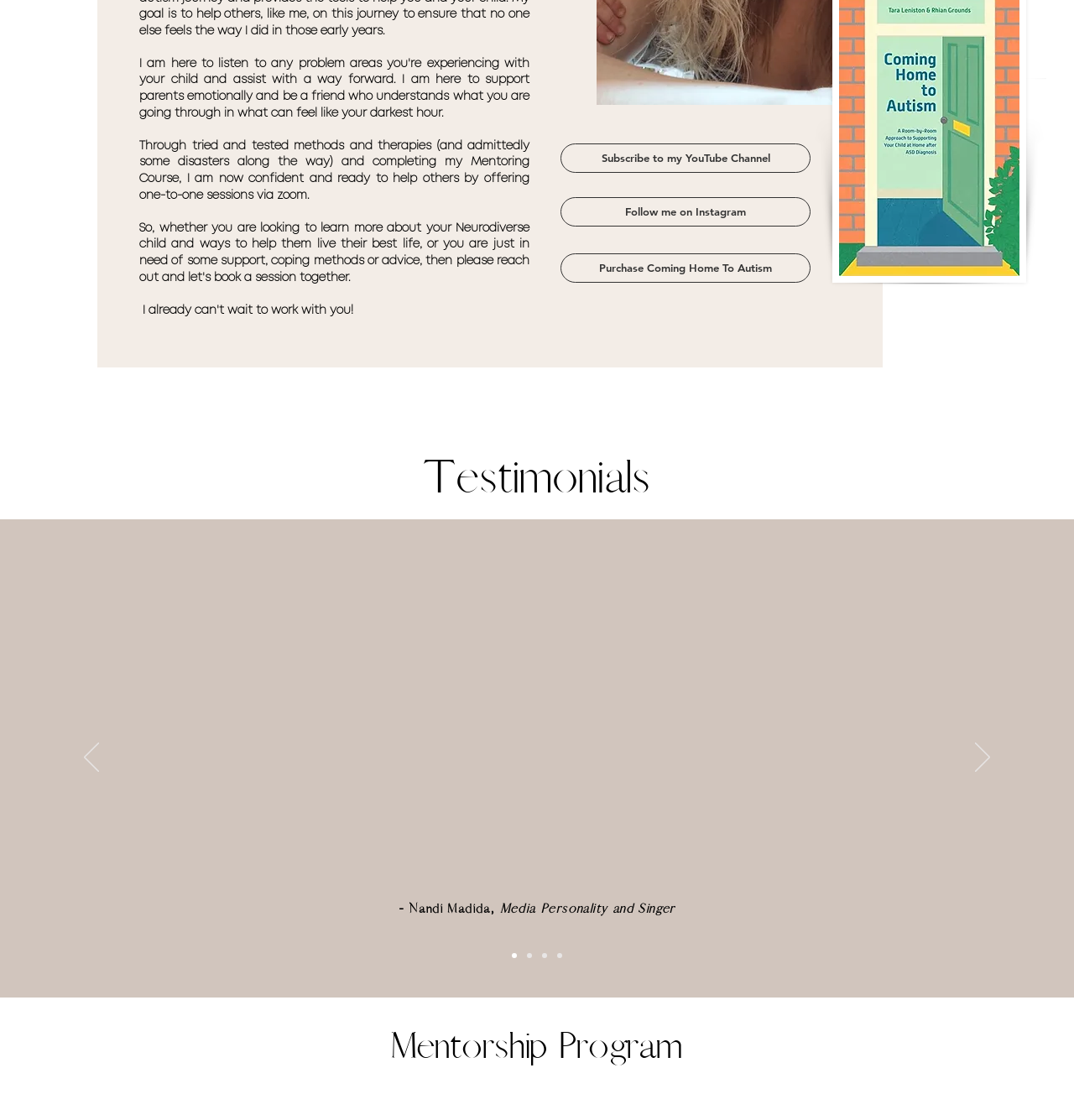Using the element description: "Subscribe to my YouTube Channel", determine the bounding box coordinates for the specified UI element. The coordinates should be four float numbers between 0 and 1, [left, top, right, bottom].

[0.522, 0.128, 0.755, 0.154]